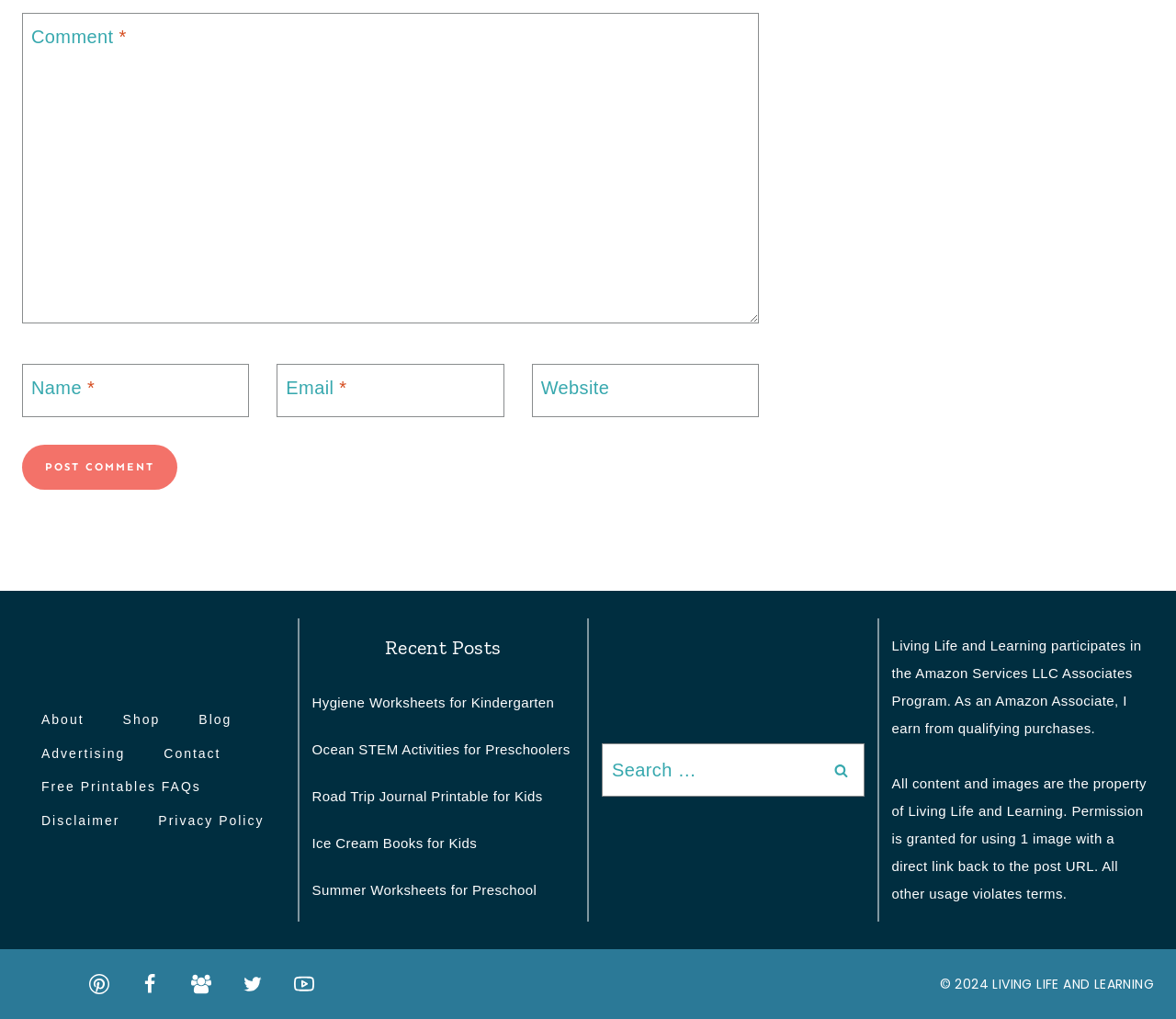Analyze the image and deliver a detailed answer to the question: What social media platforms are linked on the webpage?

The webpage has links to several social media platforms, including Pinterest, Facebook, Facebook Group, Twitter, and YouTube, which are represented by their respective icons and can be used to connect with the website's social media presence.